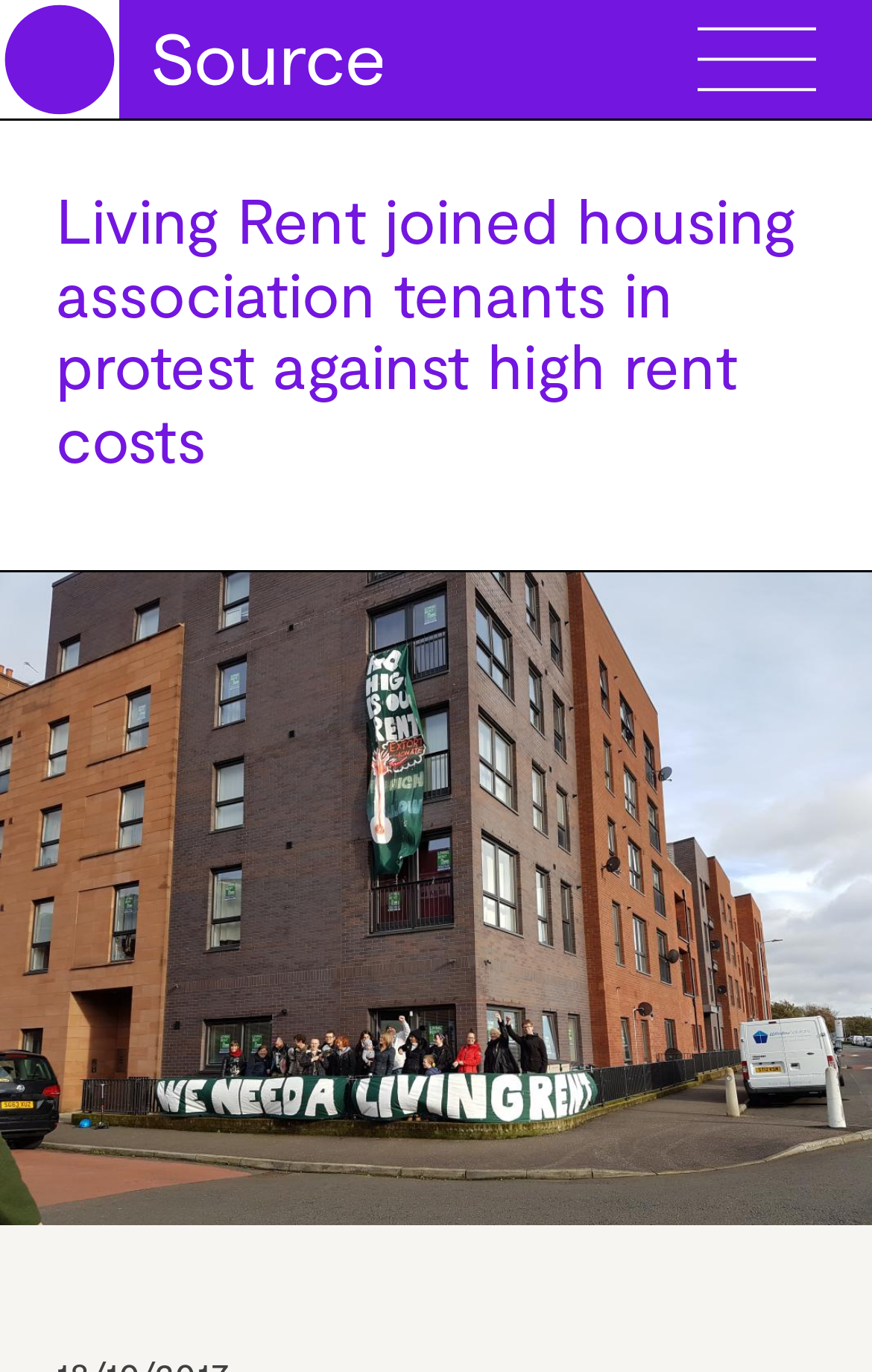Find the bounding box coordinates for the area that should be clicked to accomplish the instruction: "Sign up for an account".

None